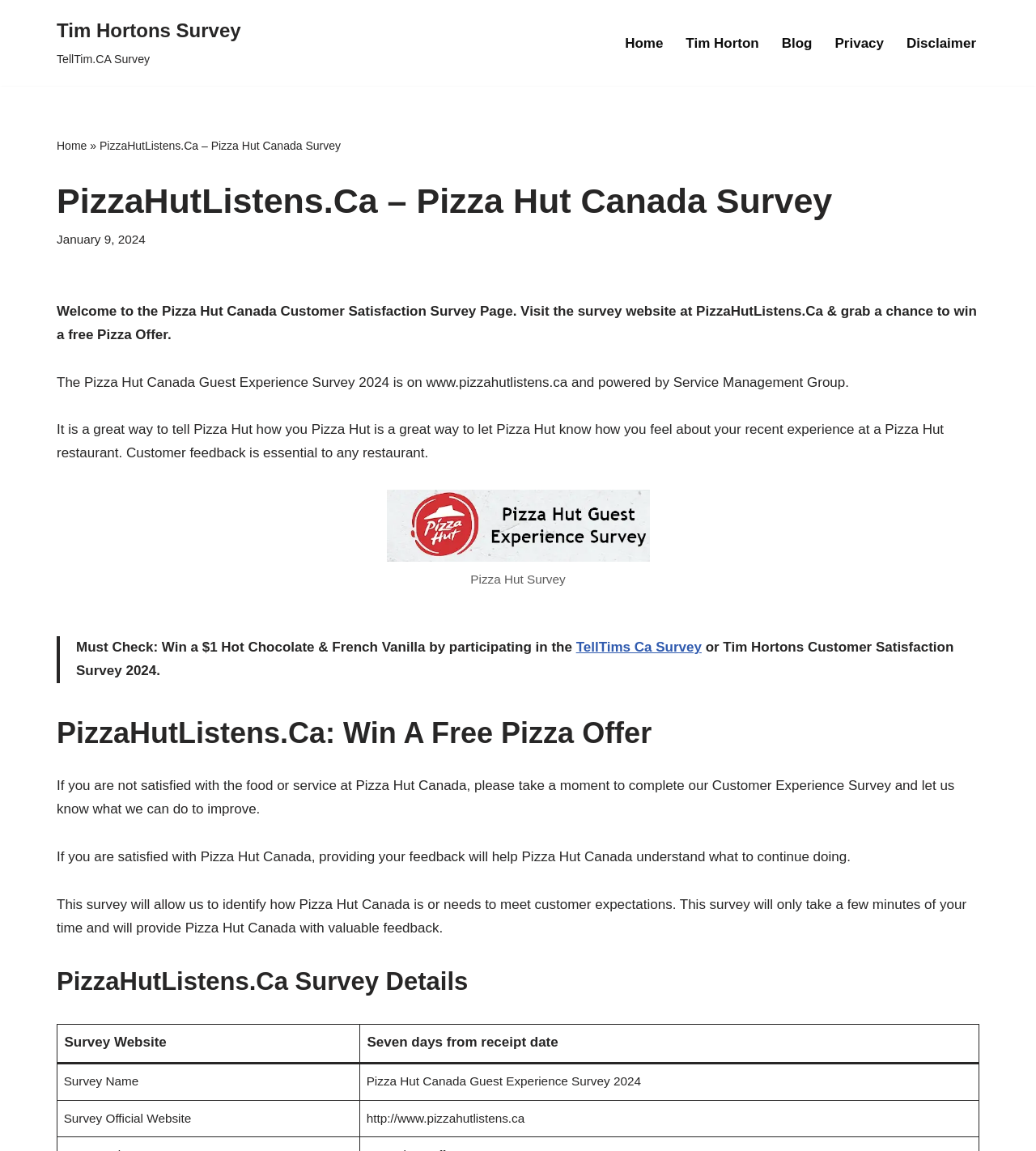Using a single word or phrase, answer the following question: 
How long does the survey take to complete?

A few minutes